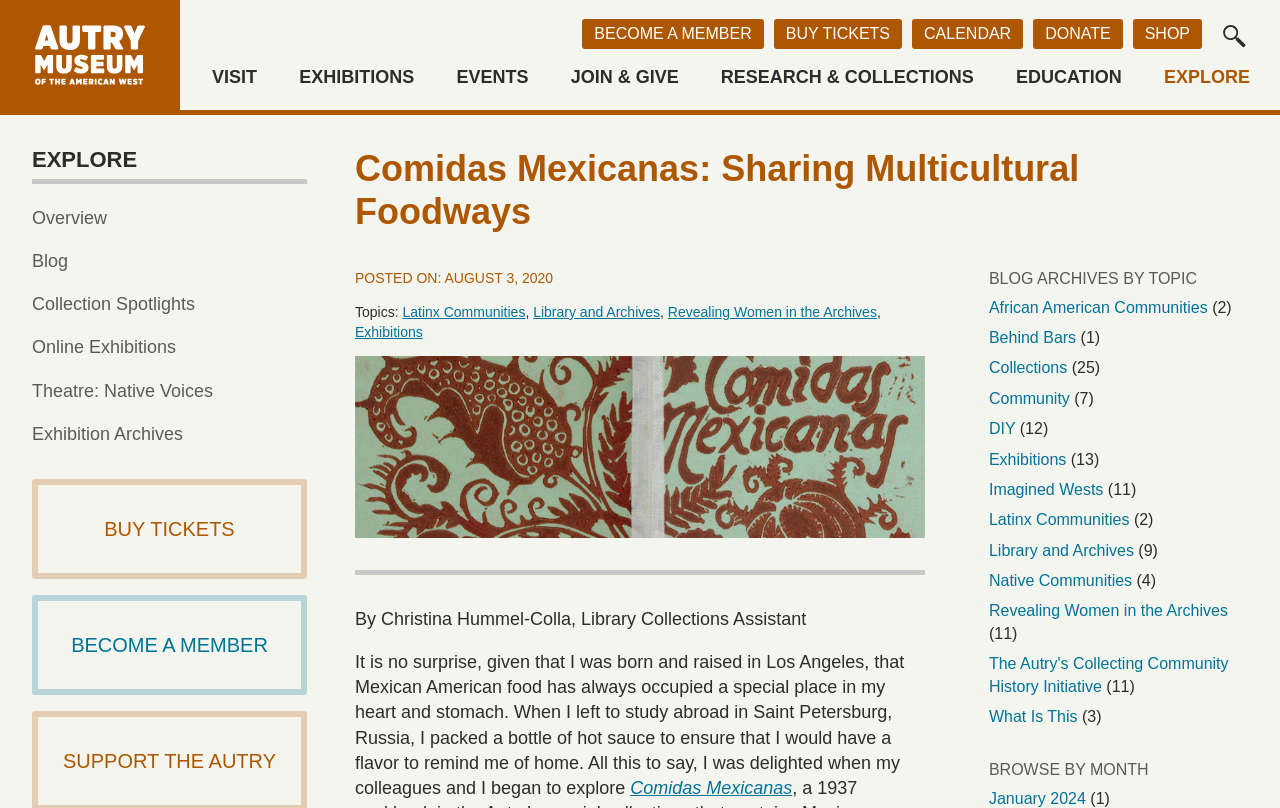What is the name of the museum?
Observe the image and answer the question with a one-word or short phrase response.

Autry Museum of the American West